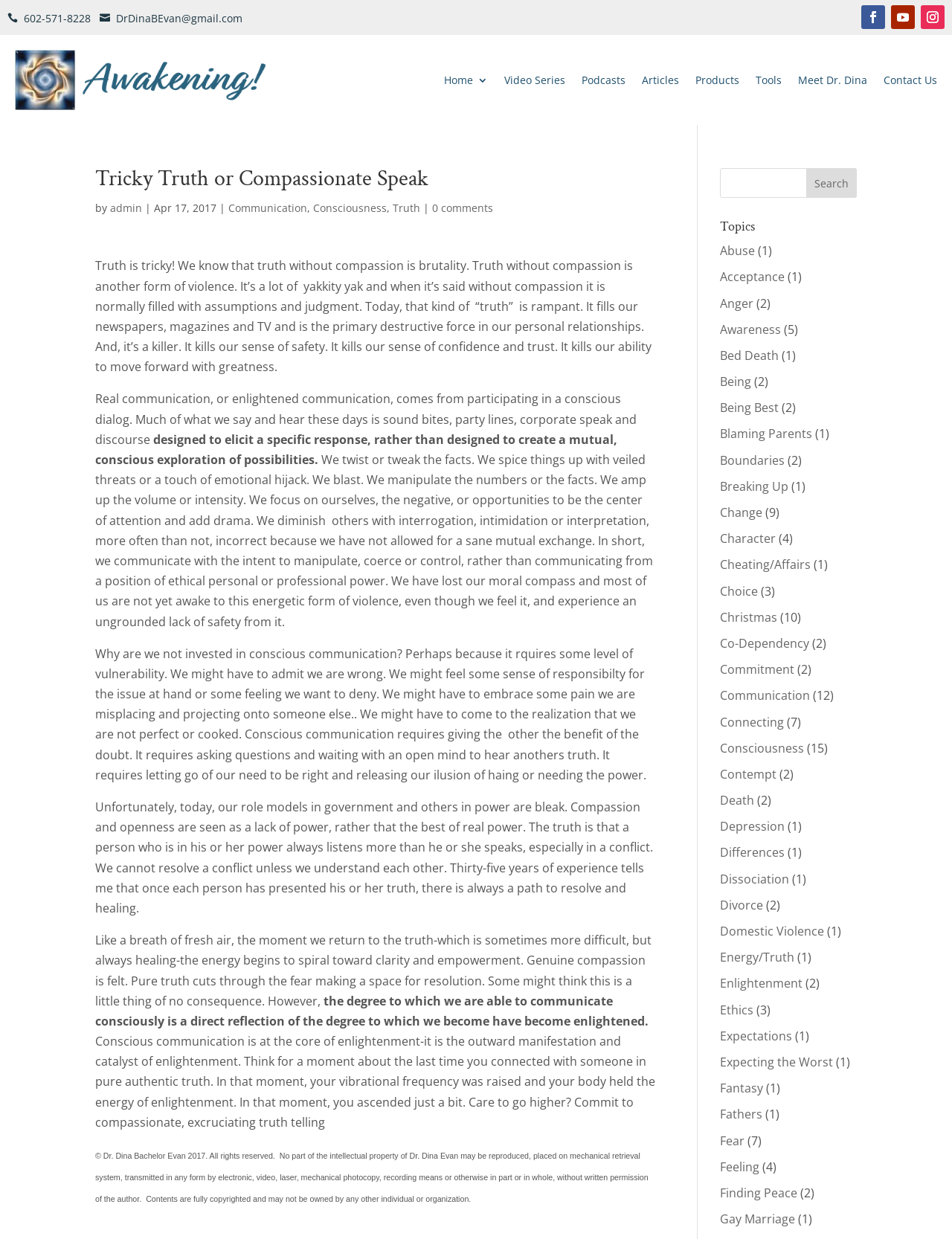Please locate the bounding box coordinates of the element that should be clicked to complete the given instruction: "Click the 'Home 3' link".

[0.466, 0.04, 0.512, 0.089]